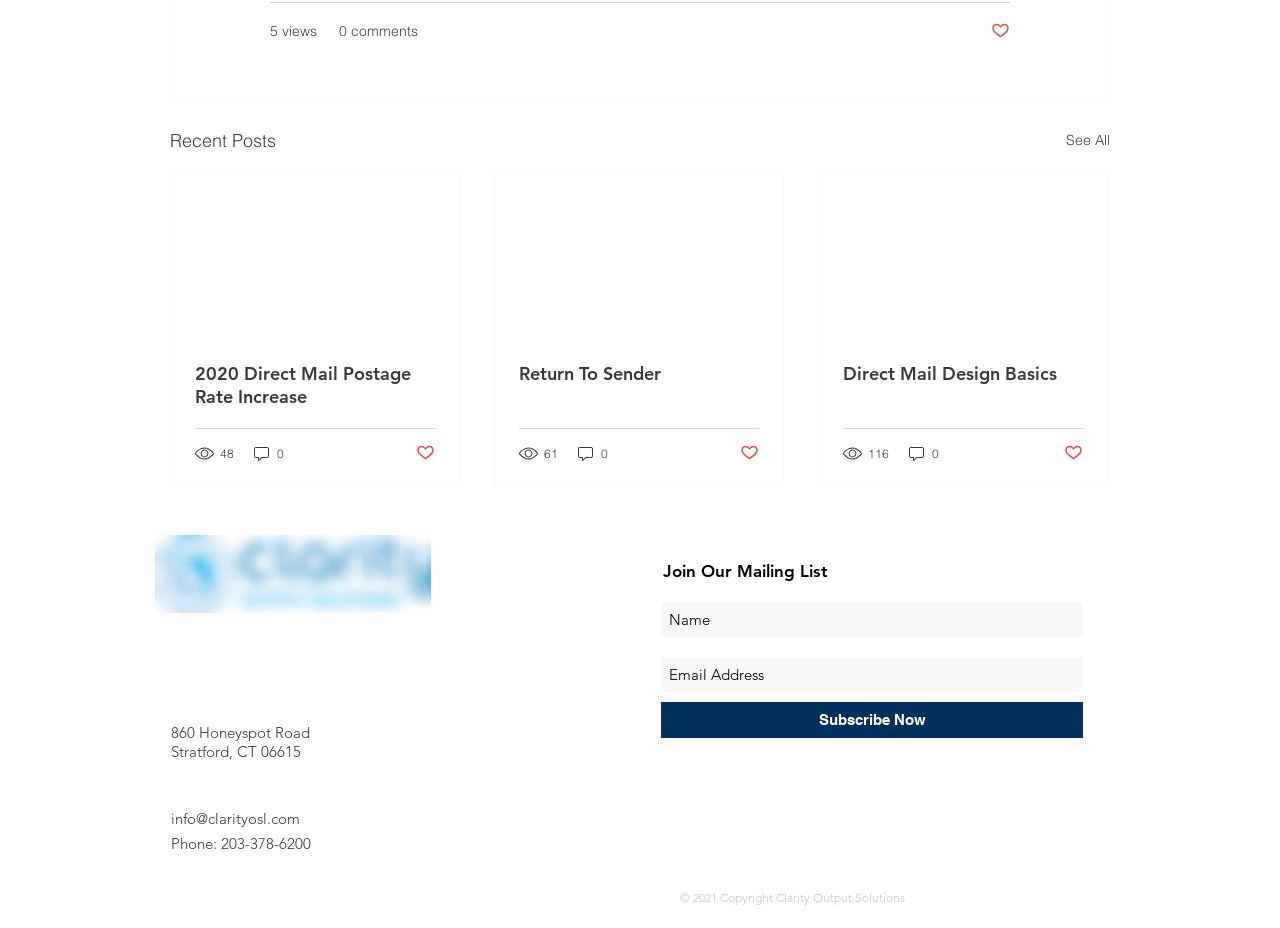Please identify the bounding box coordinates of the element that needs to be clicked to perform the following instruction: "Click the 'Return To Sender' link".

[0.405, 0.391, 0.593, 0.415]